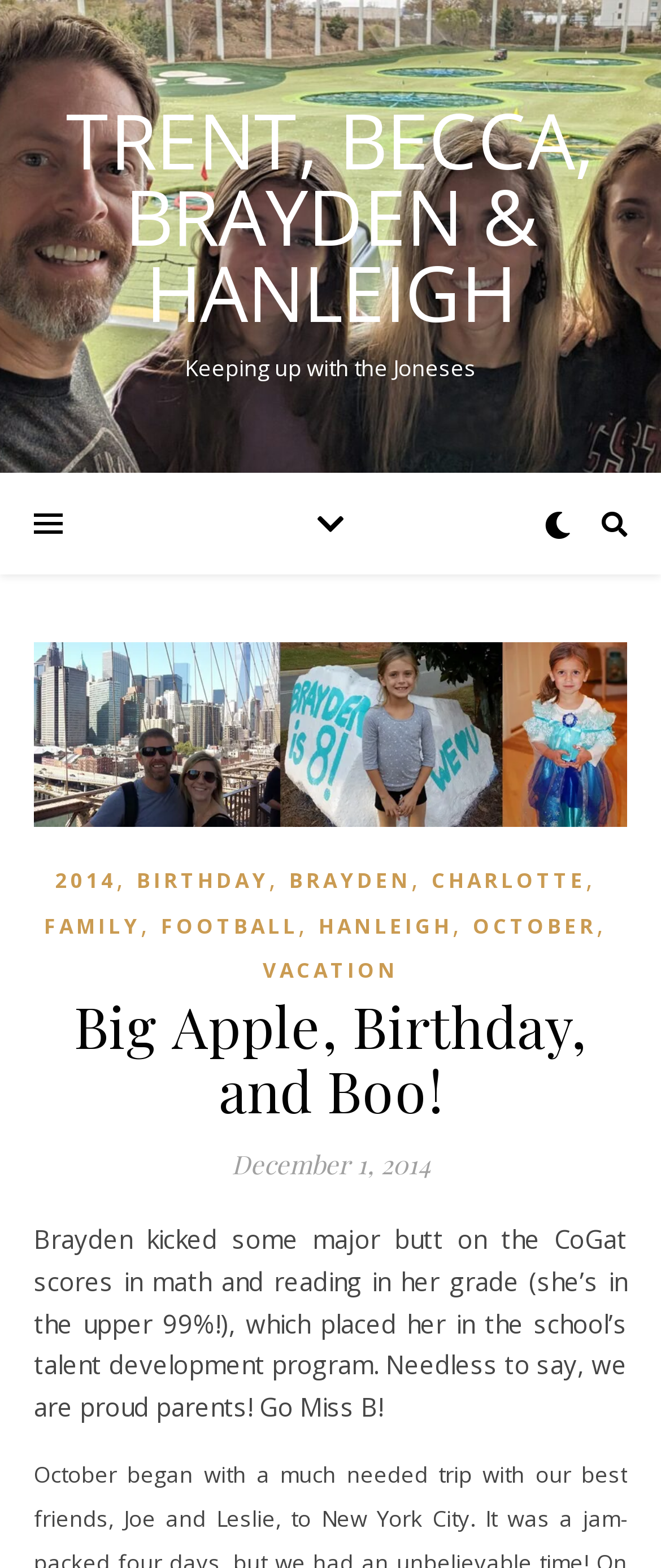Using the description: "October", identify the bounding box of the corresponding UI element in the screenshot.

[0.715, 0.578, 0.903, 0.604]